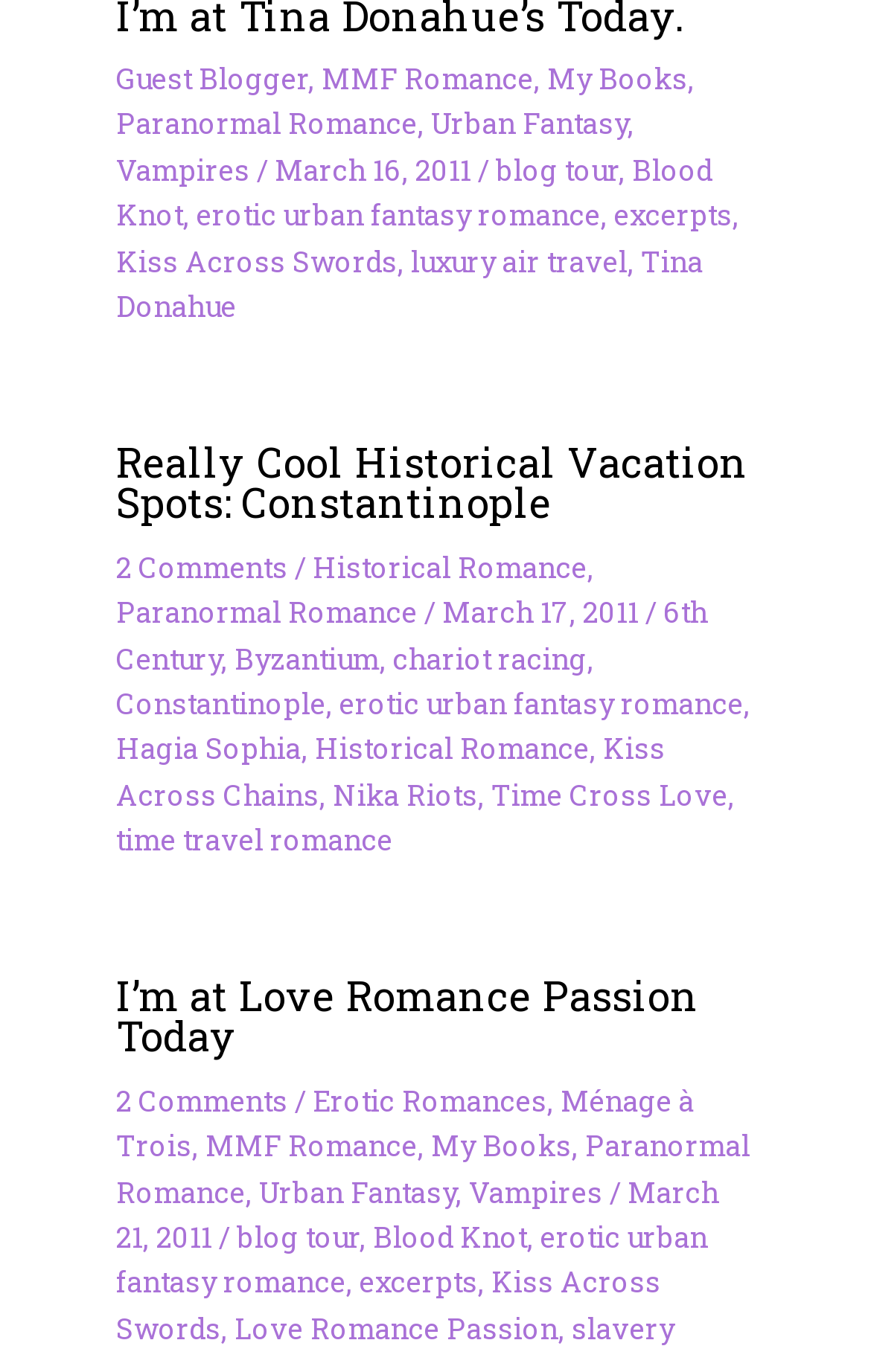Predict the bounding box coordinates of the area that should be clicked to accomplish the following instruction: "View the blog post about I’m at Love Romance Passion Today". The bounding box coordinates should consist of four float numbers between 0 and 1, i.e., [left, top, right, bottom].

[0.133, 0.706, 0.802, 0.775]